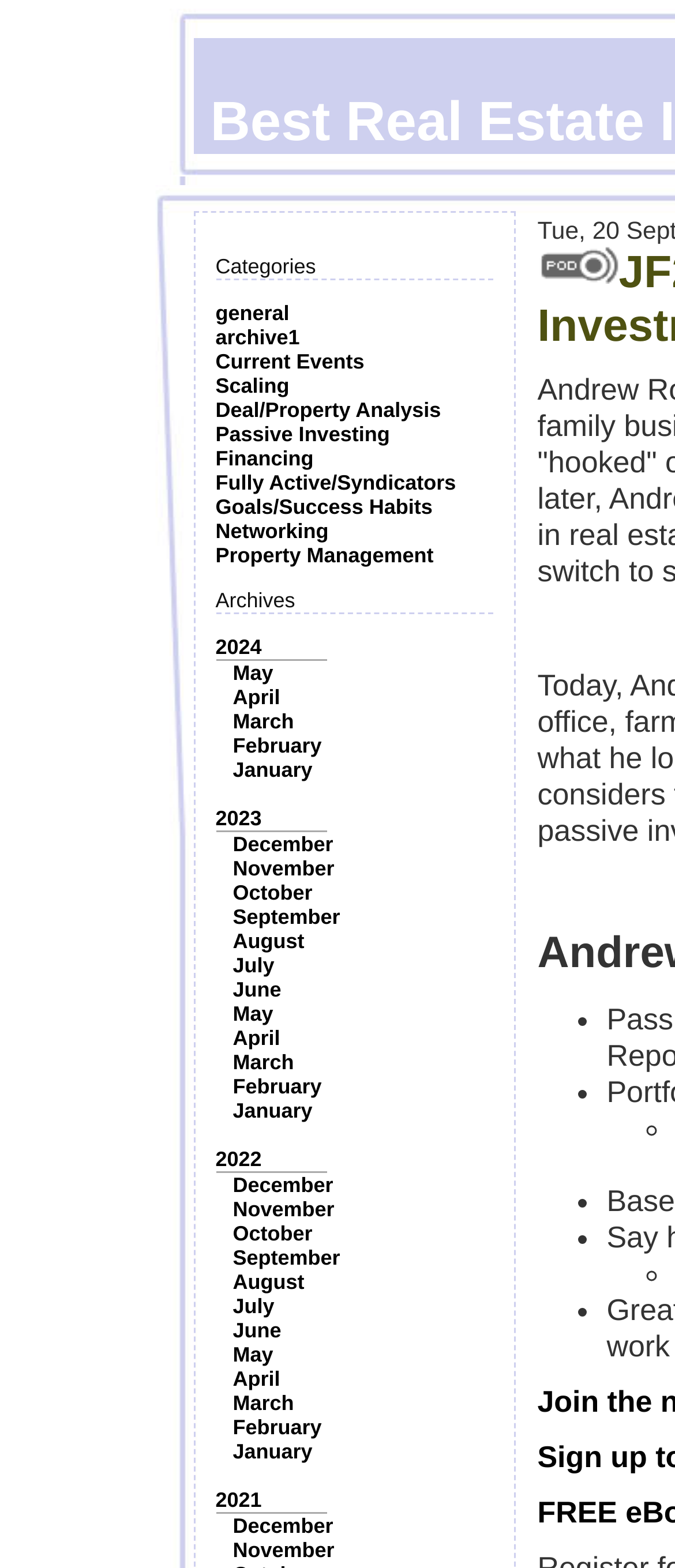Please identify the bounding box coordinates of the area that needs to be clicked to fulfill the following instruction: "Click on the 'general' category."

[0.319, 0.192, 0.429, 0.207]